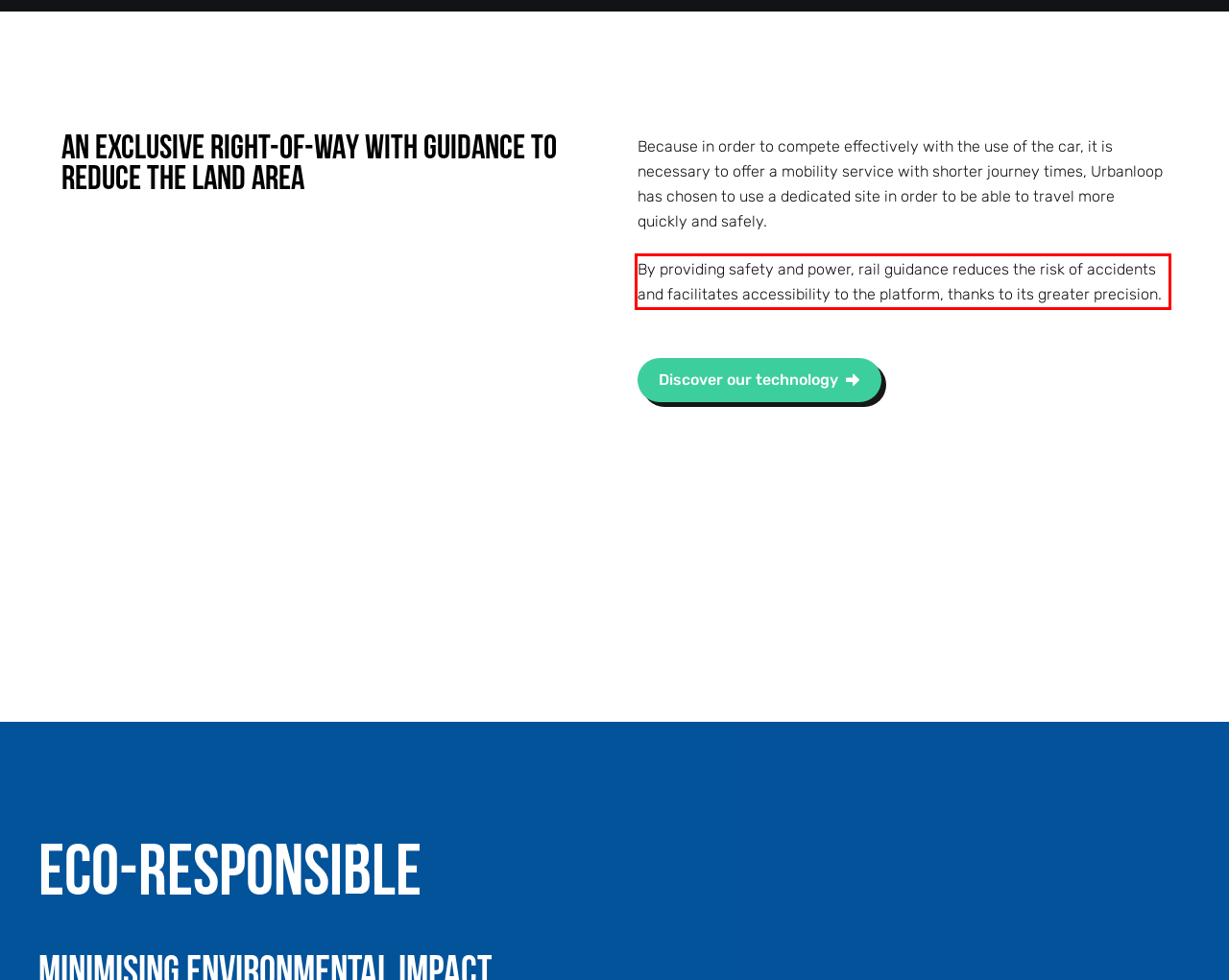You have a screenshot of a webpage with a red bounding box. Identify and extract the text content located inside the red bounding box.

By providing safety and power, rail guidance reduces the risk of accidents and facilitates accessibility to the platform, thanks to its greater precision.